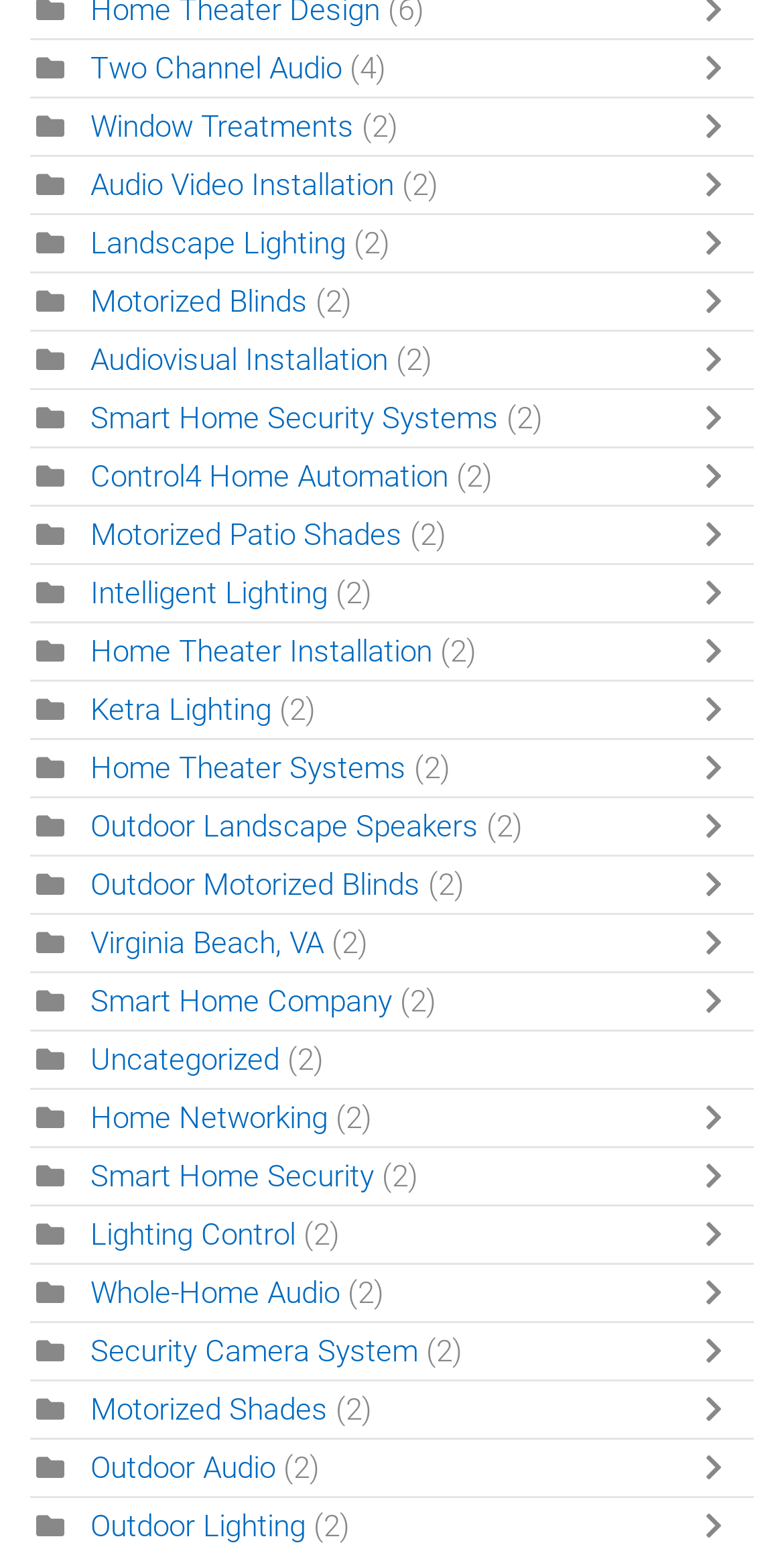Pinpoint the bounding box coordinates of the element to be clicked to execute the instruction: "Click on Two Channel Audio".

[0.115, 0.033, 0.436, 0.056]